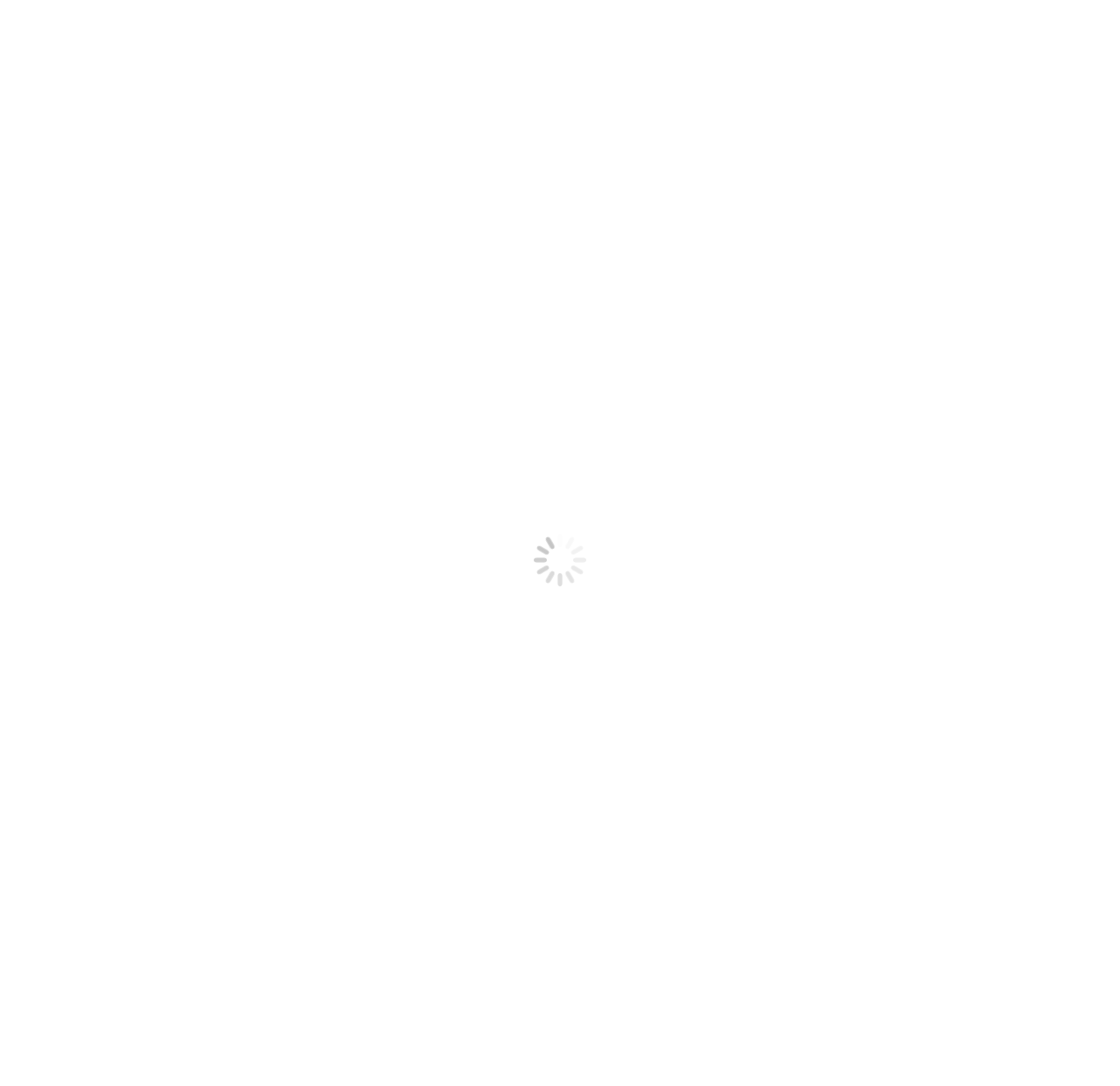What is the name of the website mentioned in the webpage?
Using the image, give a concise answer in the form of a single word or short phrase.

HungryForTravels.com